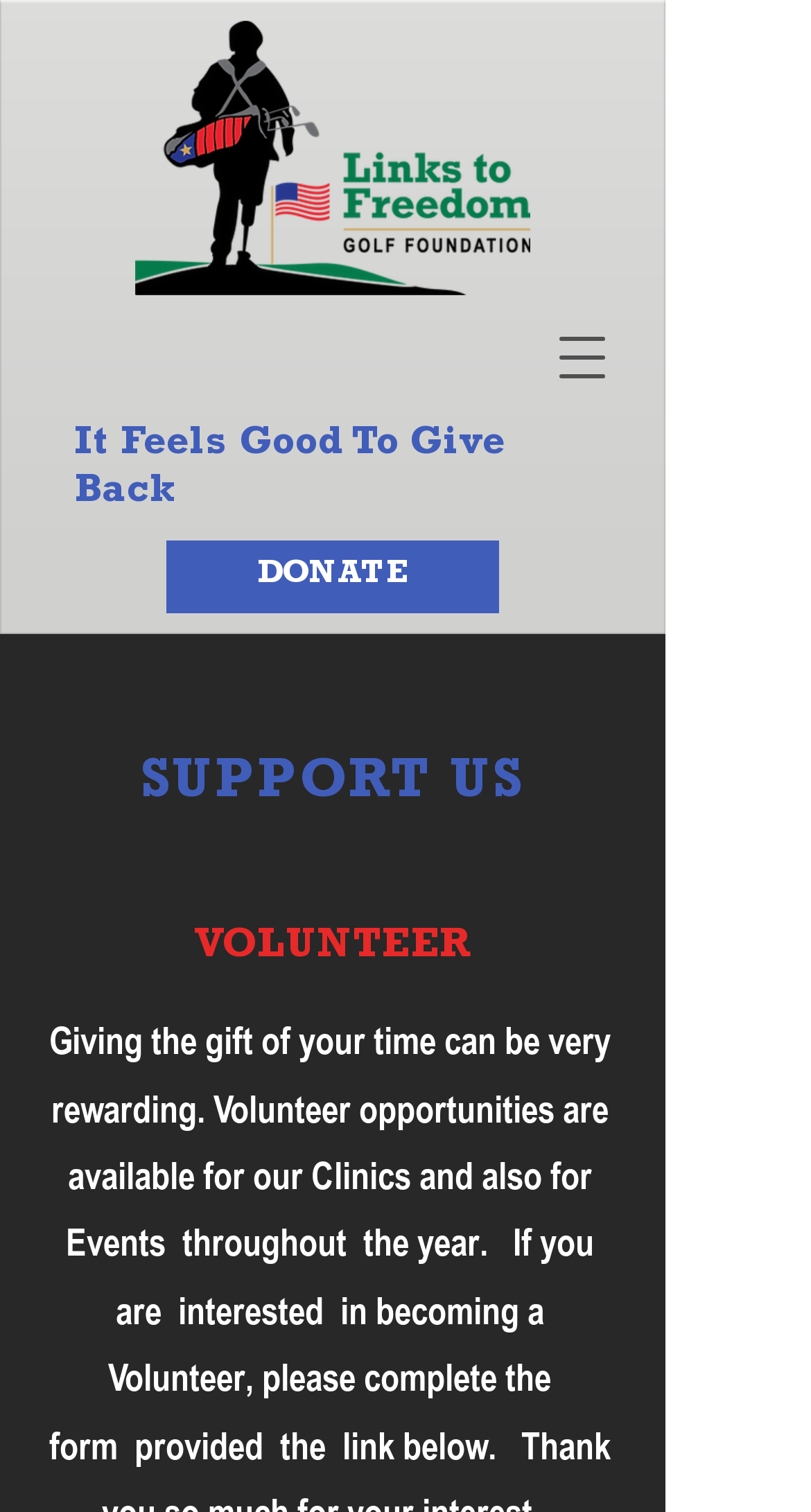Predict the bounding box of the UI element that fits this description: "parent_node: DONATE aria-label="Open navigation menu"".

[0.667, 0.209, 0.769, 0.264]